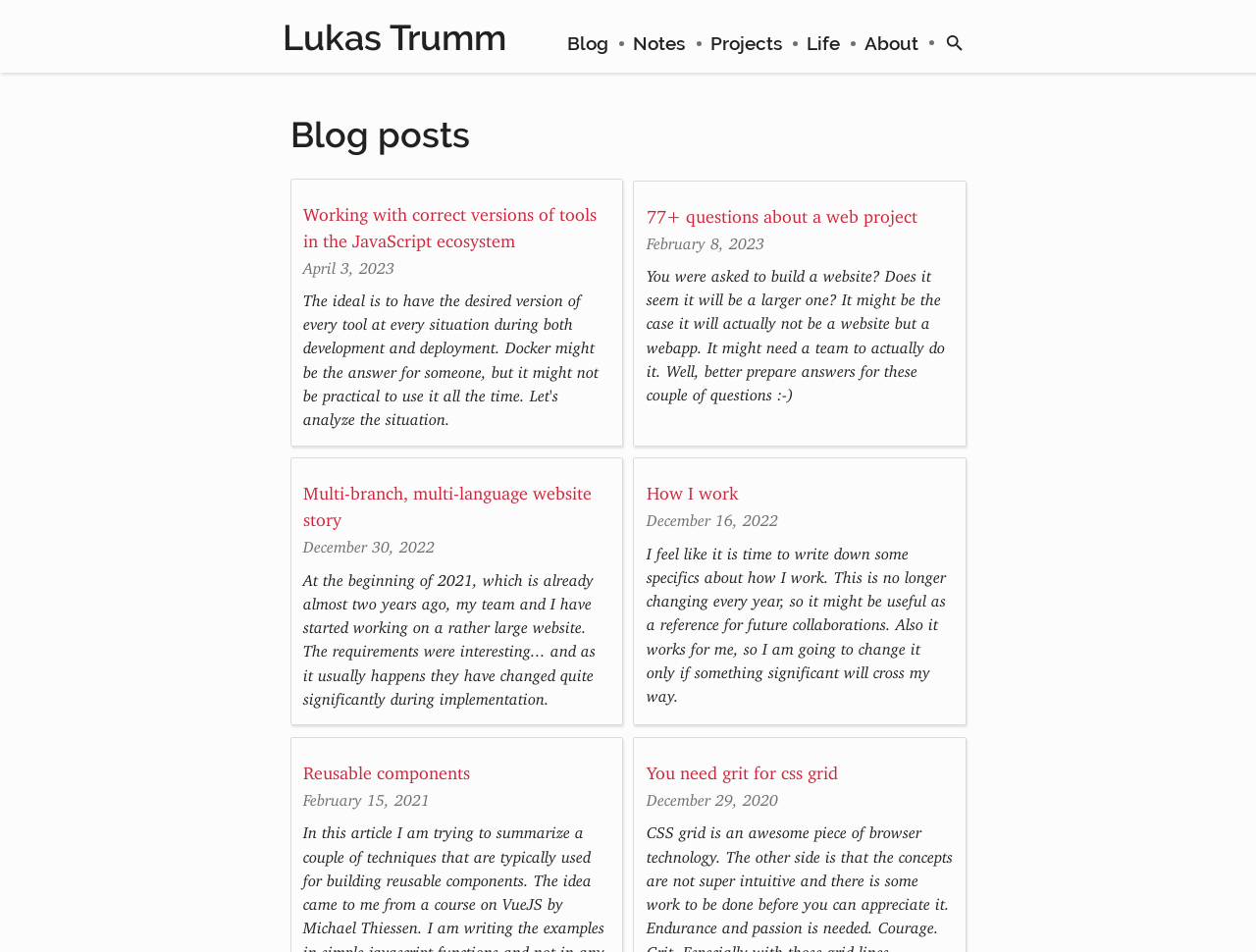How many blog posts are displayed on the main page?
Kindly answer the question with as much detail as you can.

There are six blog post links listed under the 'Blog posts' heading, each with a title and a date, which suggests that there are six blog posts displayed on the main page.